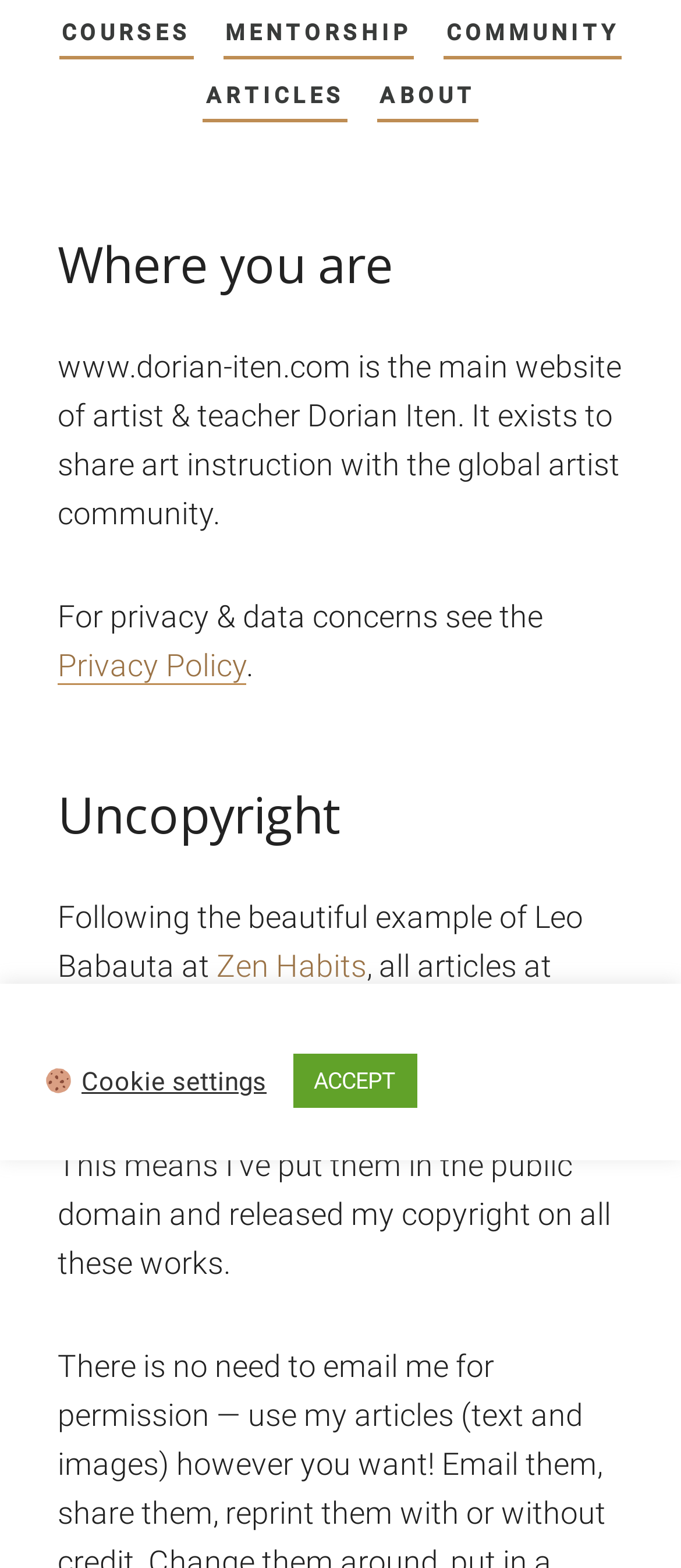Please determine the bounding box coordinates of the element's region to click in order to carry out the following instruction: "View the cabinet systems page". The coordinates should be four float numbers between 0 and 1, i.e., [left, top, right, bottom].

None